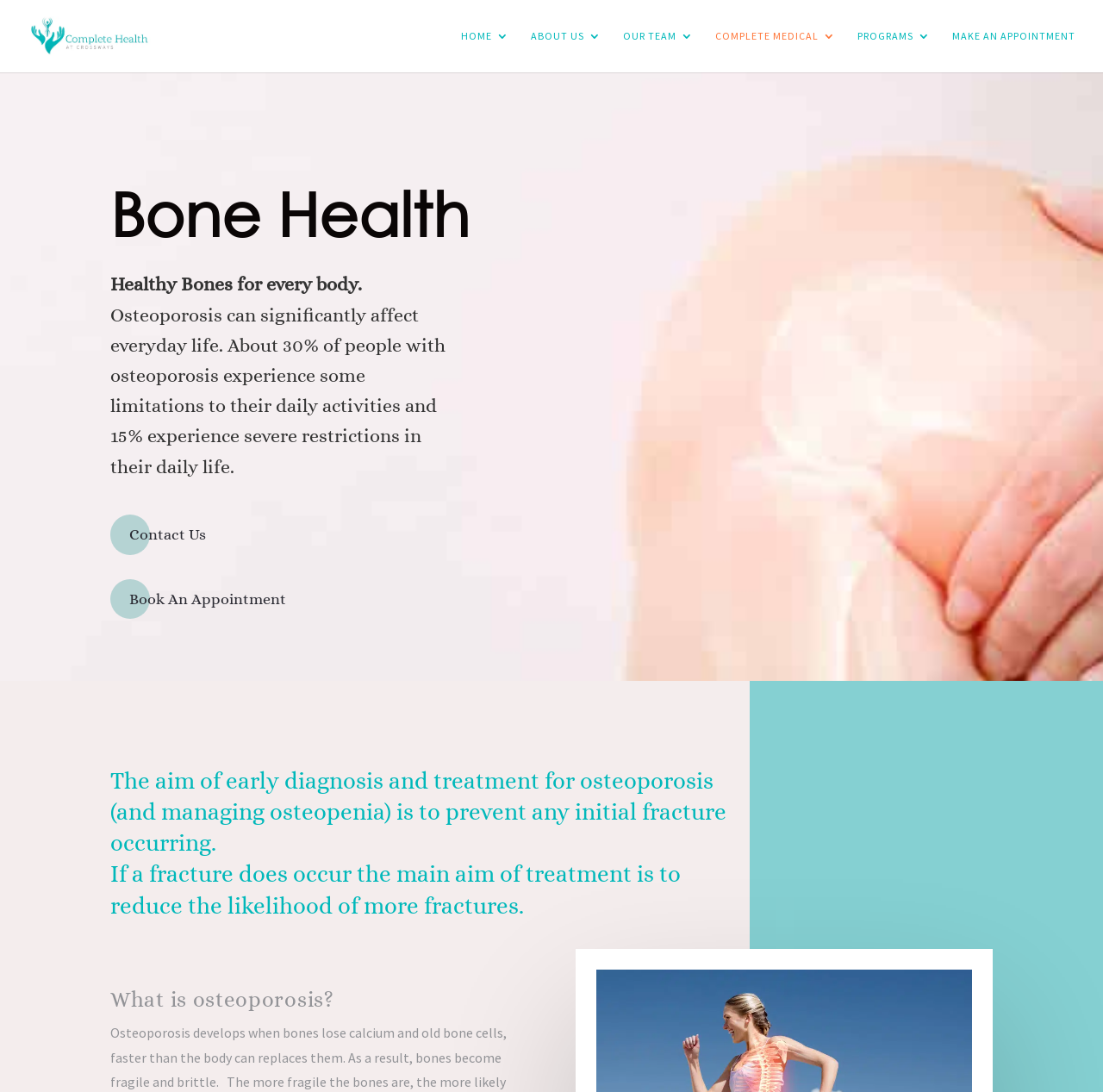What is the purpose of early diagnosis and treatment for osteoporosis?
Using the details from the image, give an elaborate explanation to answer the question.

According to the StaticText on the webpage, the aim of early diagnosis and treatment for osteoporosis is to prevent any initial fracture occurring, which suggests that the purpose is to prevent the first fracture from happening.